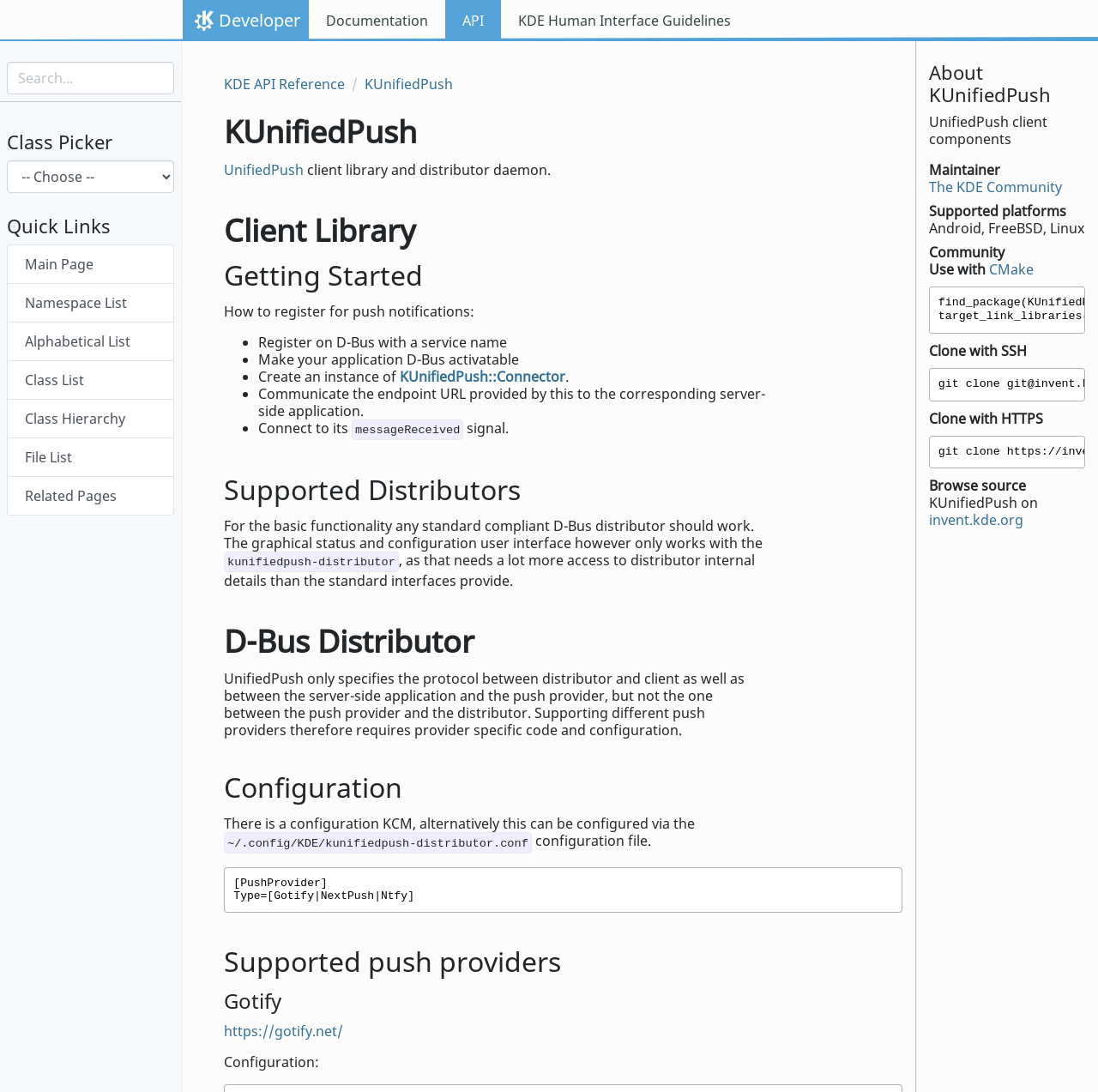Bounding box coordinates are given in the format (top-left x, top-left y, bottom-right x, bottom-right y). All values should be floating point numbers between 0 and 1. Provide the bounding box coordinate for the UI element described as: Class List

[0.006, 0.33, 0.159, 0.366]